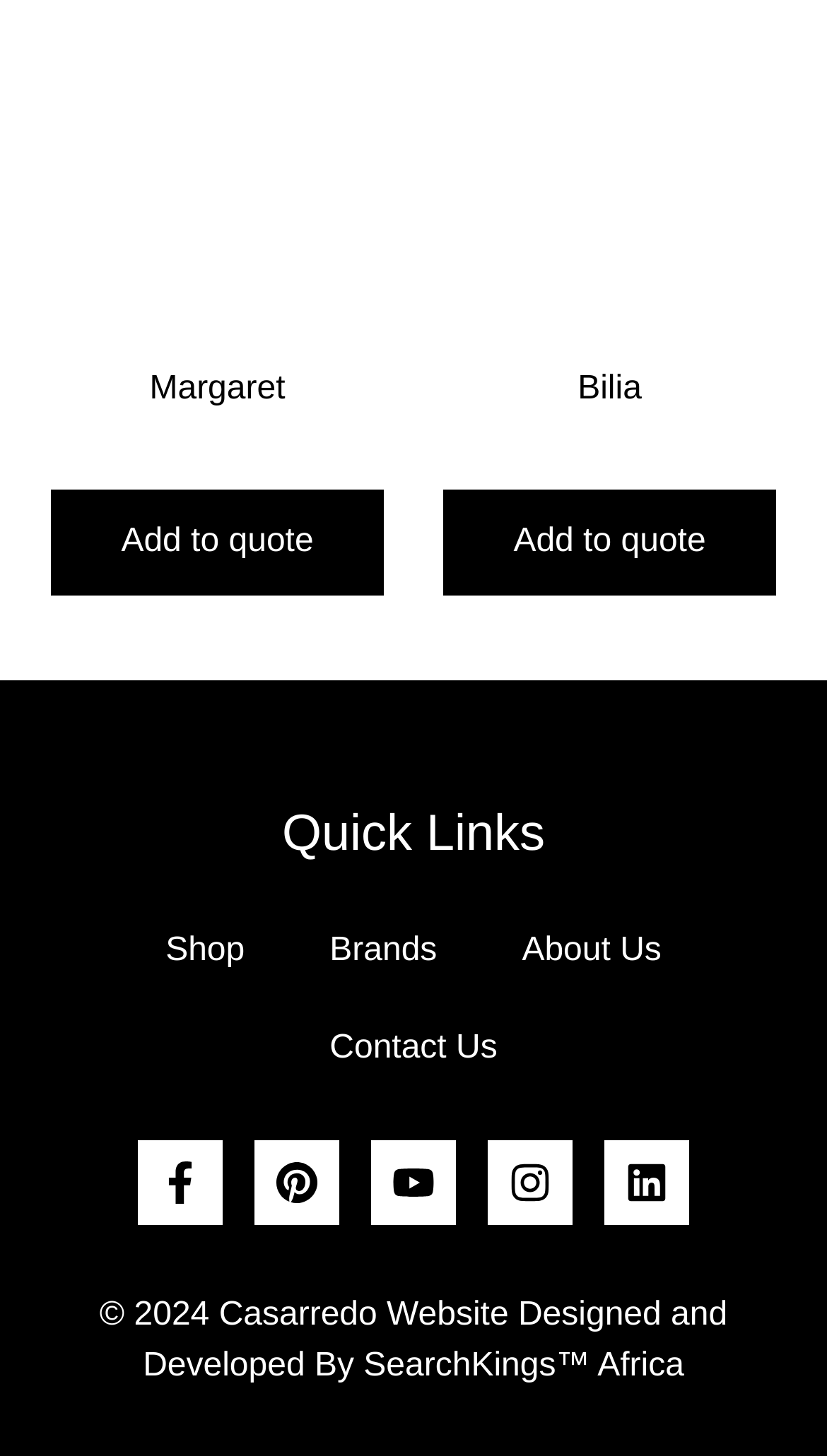Pinpoint the bounding box coordinates for the area that should be clicked to perform the following instruction: "Check the website's copyright information".

[0.12, 0.891, 0.88, 0.951]